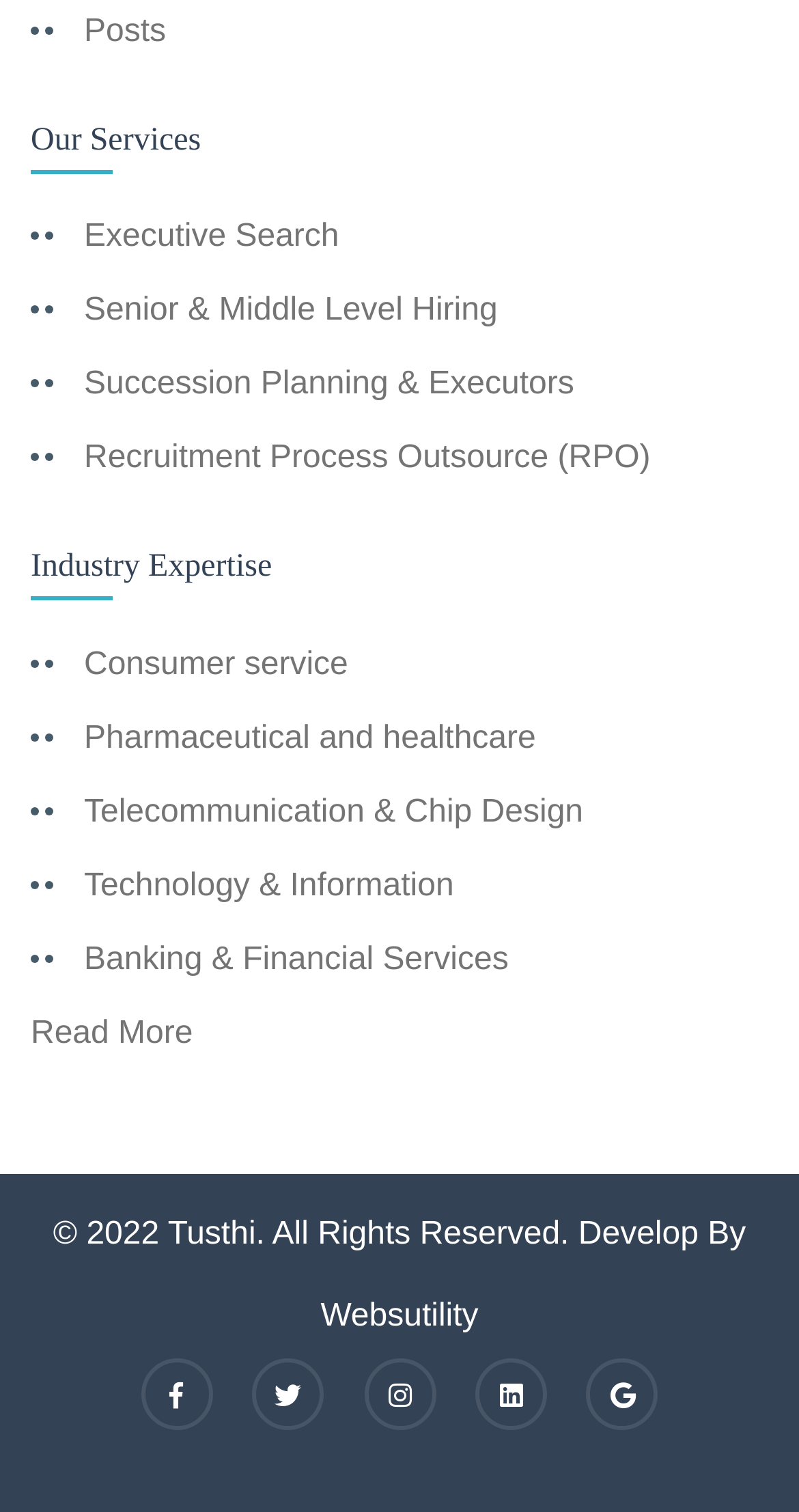Please determine the bounding box coordinates for the element that should be clicked to follow these instructions: "Click on Home".

None